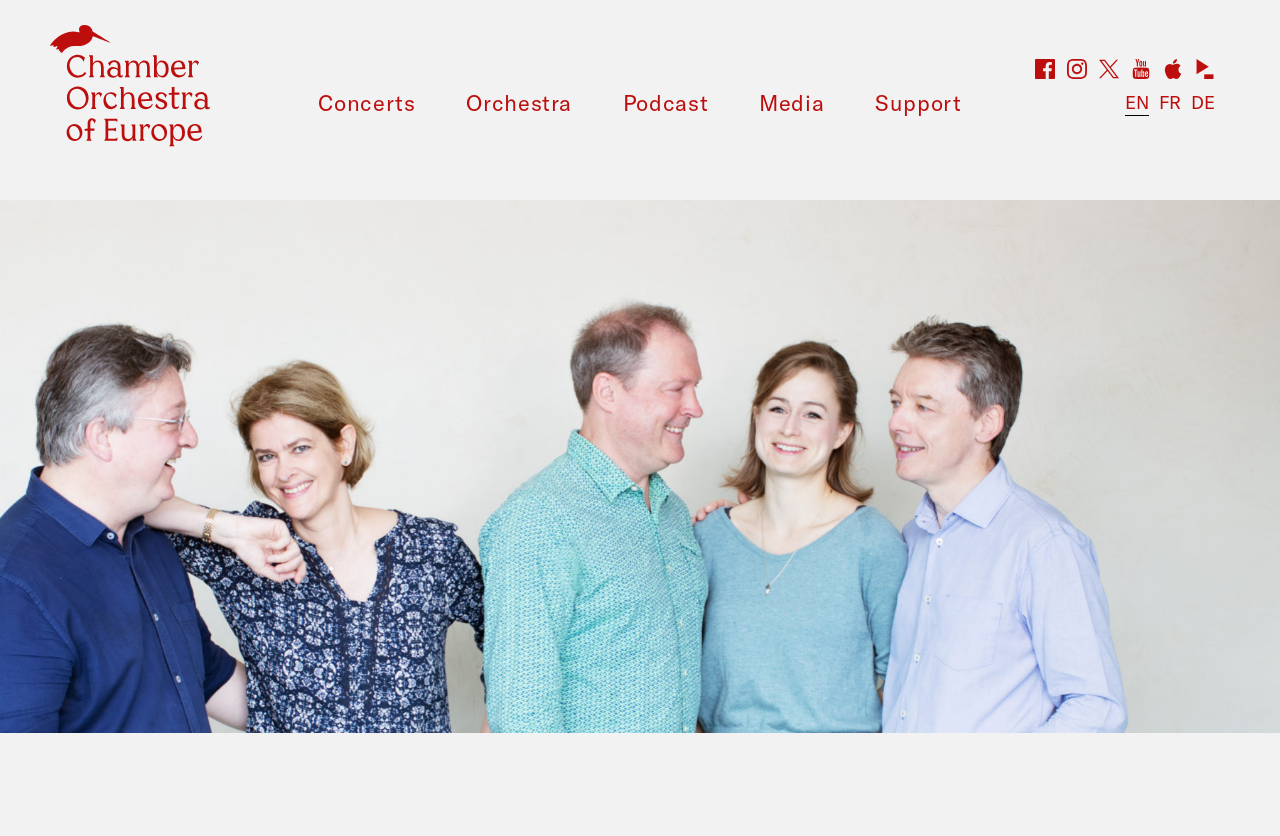Please locate the bounding box coordinates of the element that should be clicked to achieve the given instruction: "Switch to French language".

[0.905, 0.109, 0.923, 0.135]